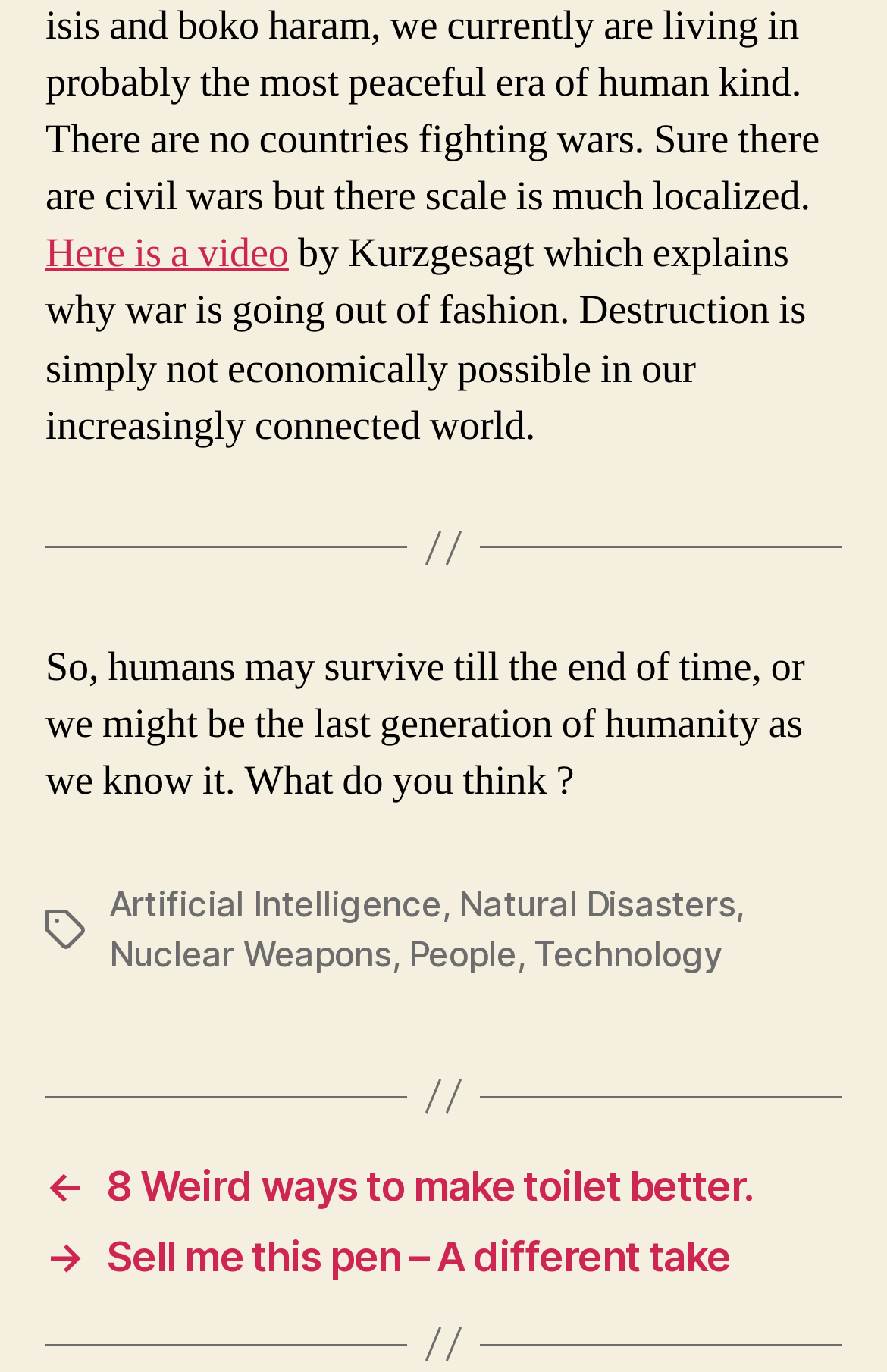What is the purpose of the separator?
Please craft a detailed and exhaustive response to the question.

The separator is a horizontal line that separates the text 'by Kurzgesagt which explains why war is going out of fashion. Destruction is simply not economically possible in our increasingly connected world.' from the text 'So, humans may survive till the end of time, or we might be the last generation of humanity as we know it. What do you think?'